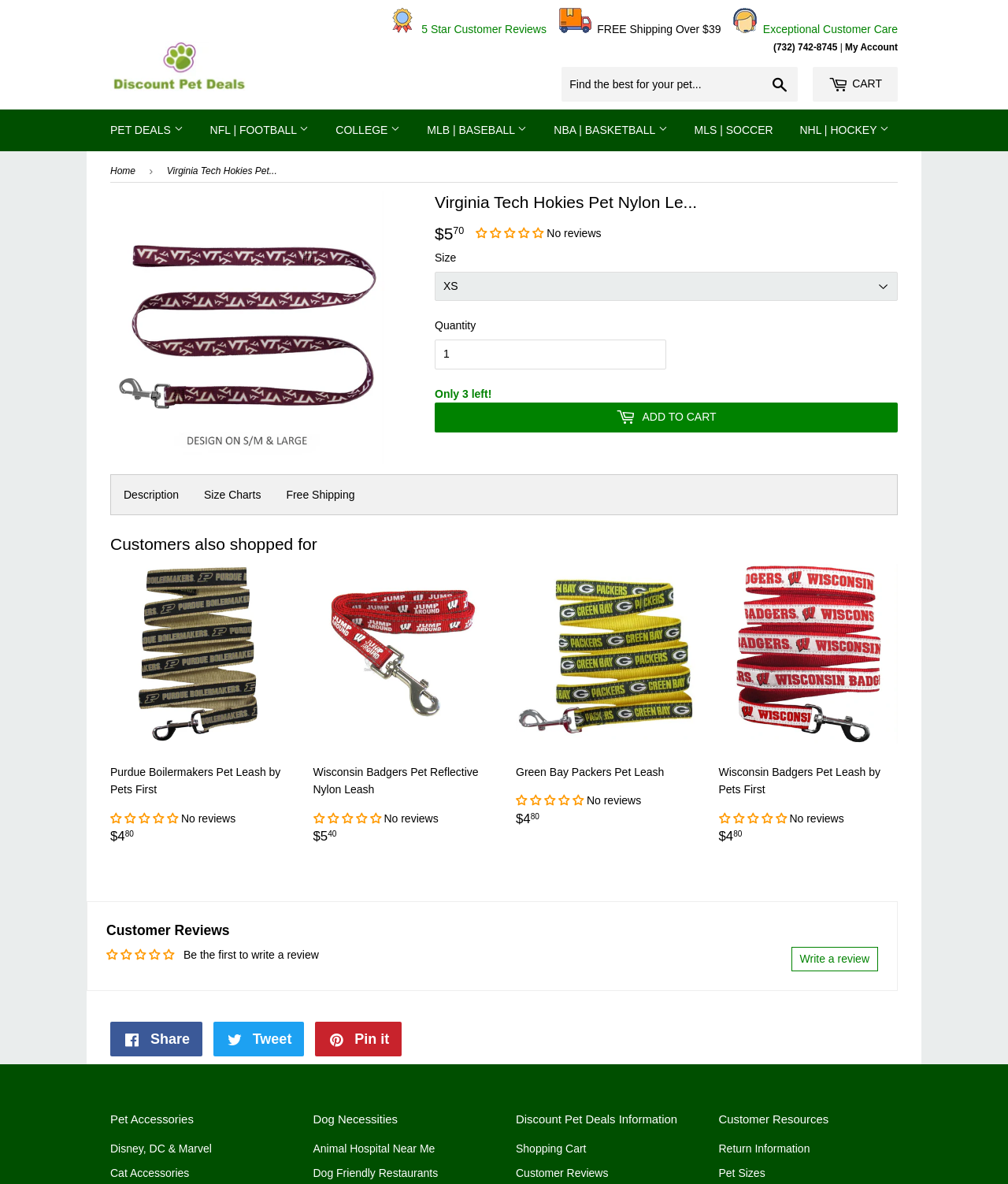Please determine the bounding box coordinates for the UI element described as: "Virginia Tech Hokies Pet...".

[0.165, 0.128, 0.28, 0.161]